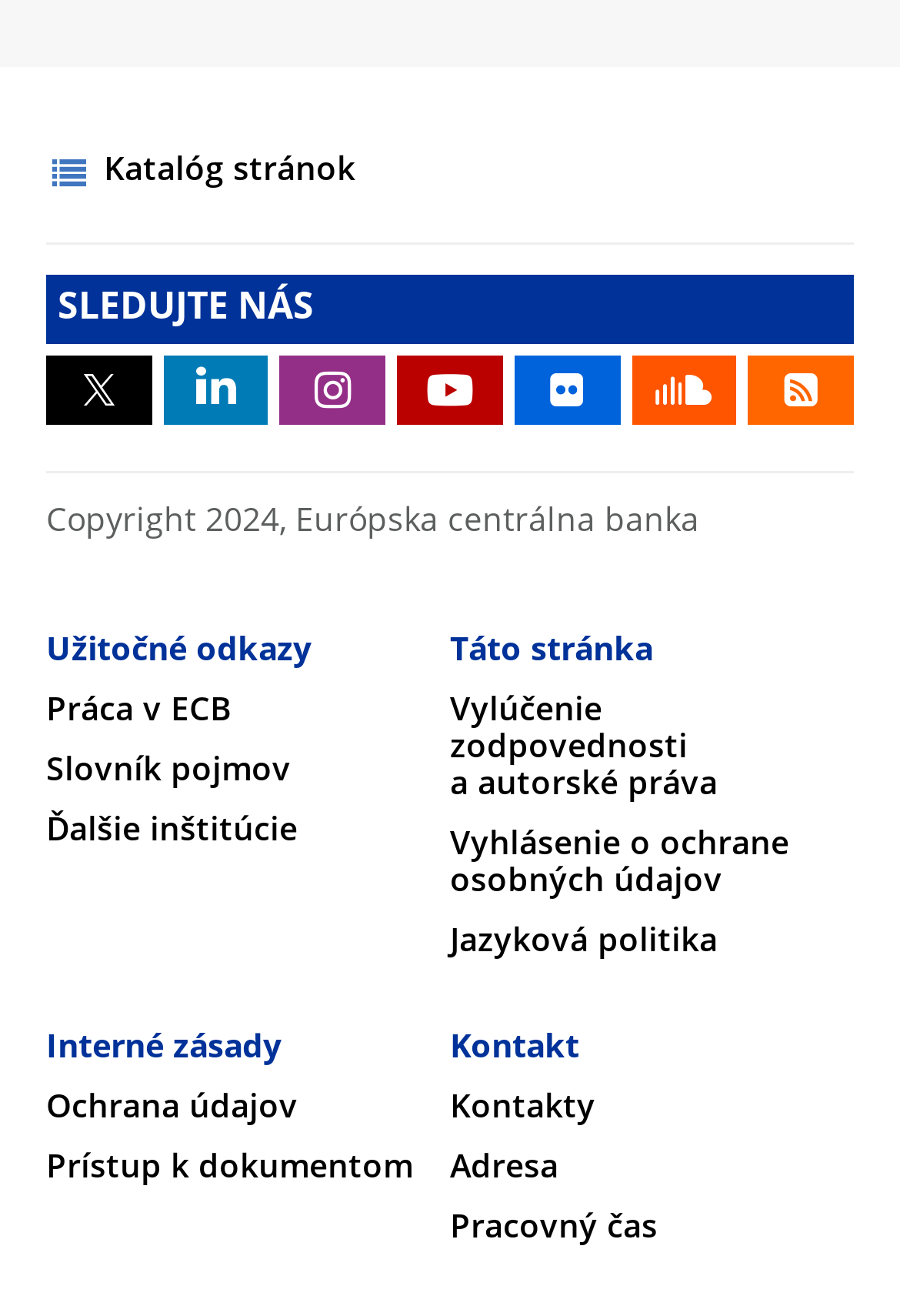Please mark the bounding box coordinates of the area that should be clicked to carry out the instruction: "View Vyhlásenie o ochrane osobných údajov".

[0.5, 0.629, 0.877, 0.682]